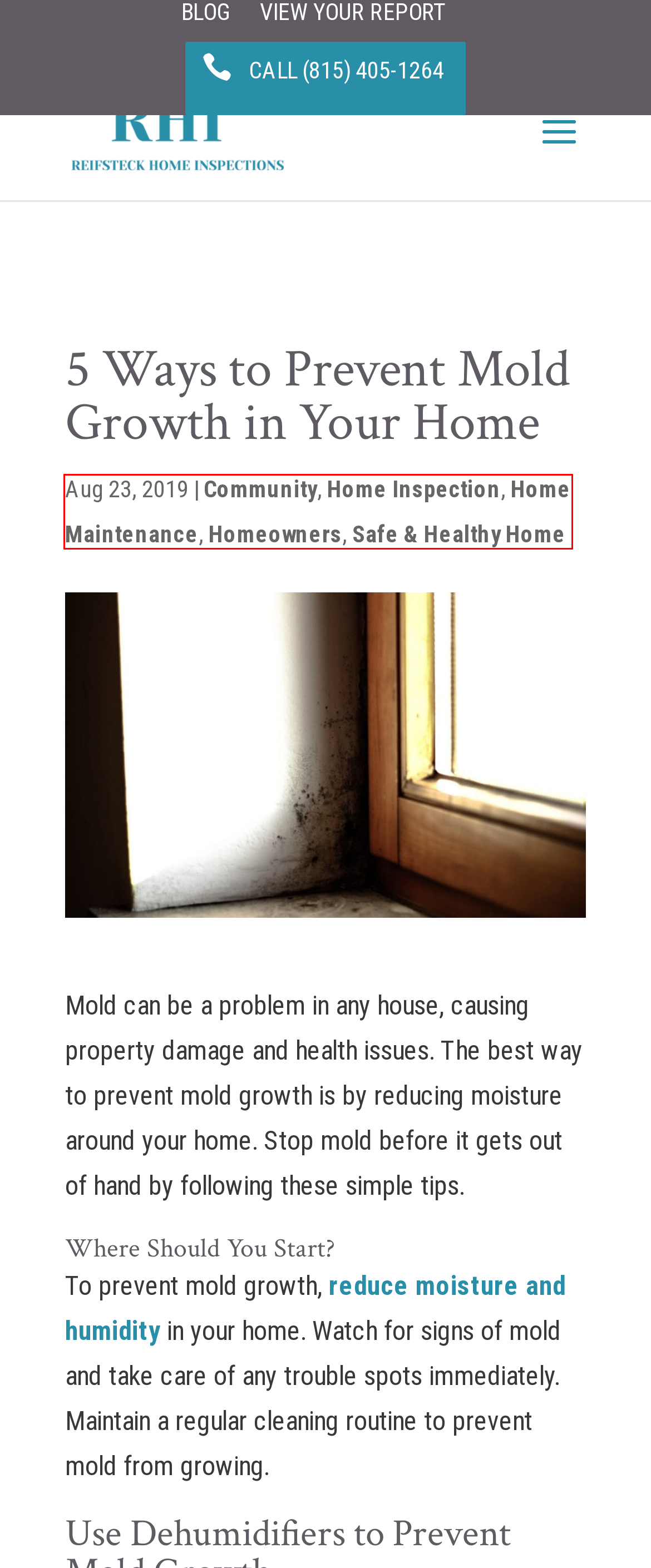Examine the webpage screenshot and identify the UI element enclosed in the red bounding box. Pick the webpage description that most accurately matches the new webpage after clicking the selected element. Here are the candidates:
A. View Your Report - Reifsteck Home Inspections
B. Home Inspection Archives - Reifsteck Home Inspections
C. Safe & Healthy Home Archives - Reifsteck Home Inspections
D. Home Inspections Champaign, Urbana, Philo - Reifsteck Home Inspections
E. Community Archives - Reifsteck Home Inspections
F. Homeowners Archives - Reifsteck Home Inspections
G. Blog - Reifsteck Home Inspections
H. Home Maintenance Archives - Reifsteck Home Inspections

H